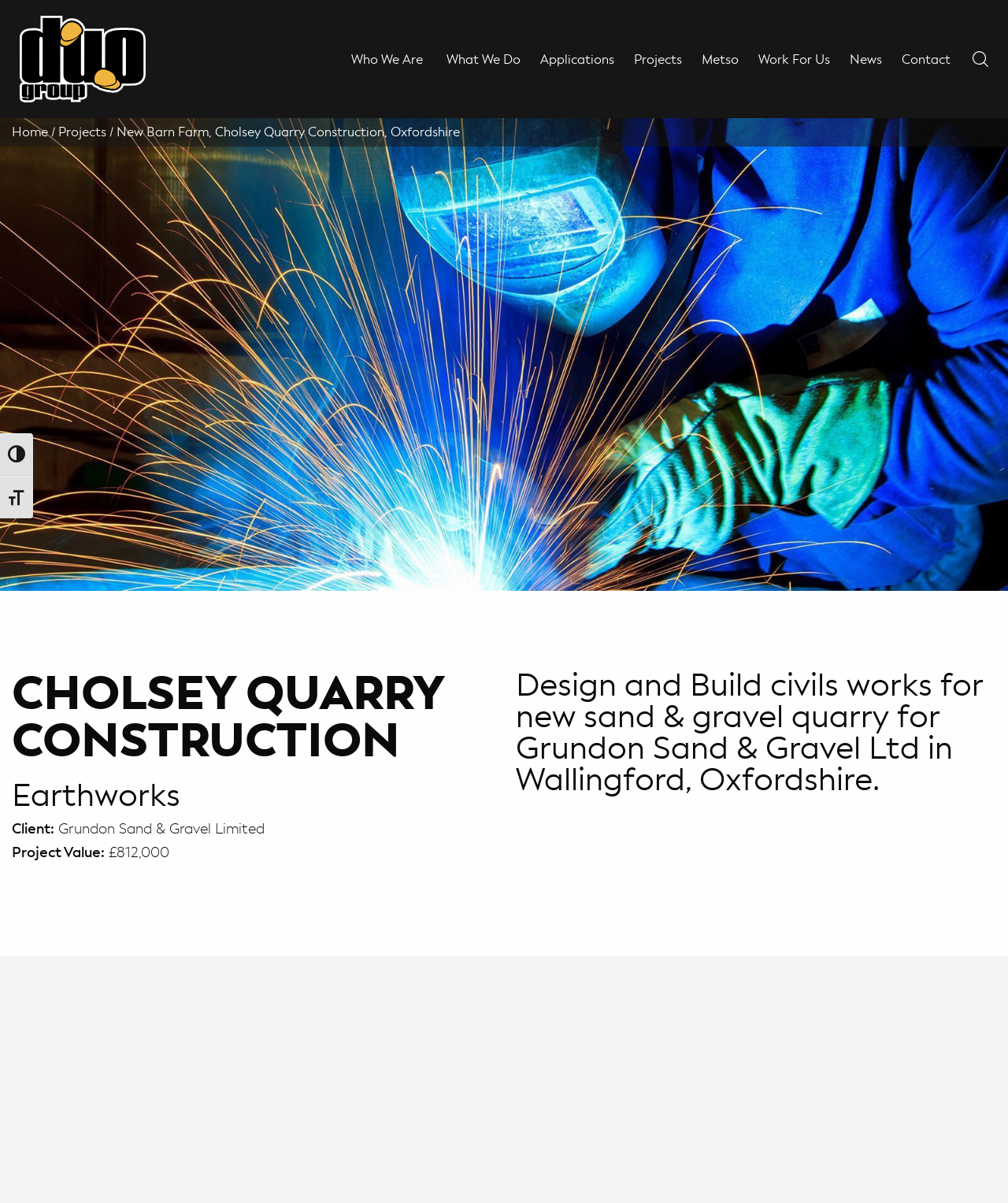Extract the bounding box coordinates for the UI element described as: "What We Do".

[0.443, 0.044, 0.516, 0.055]